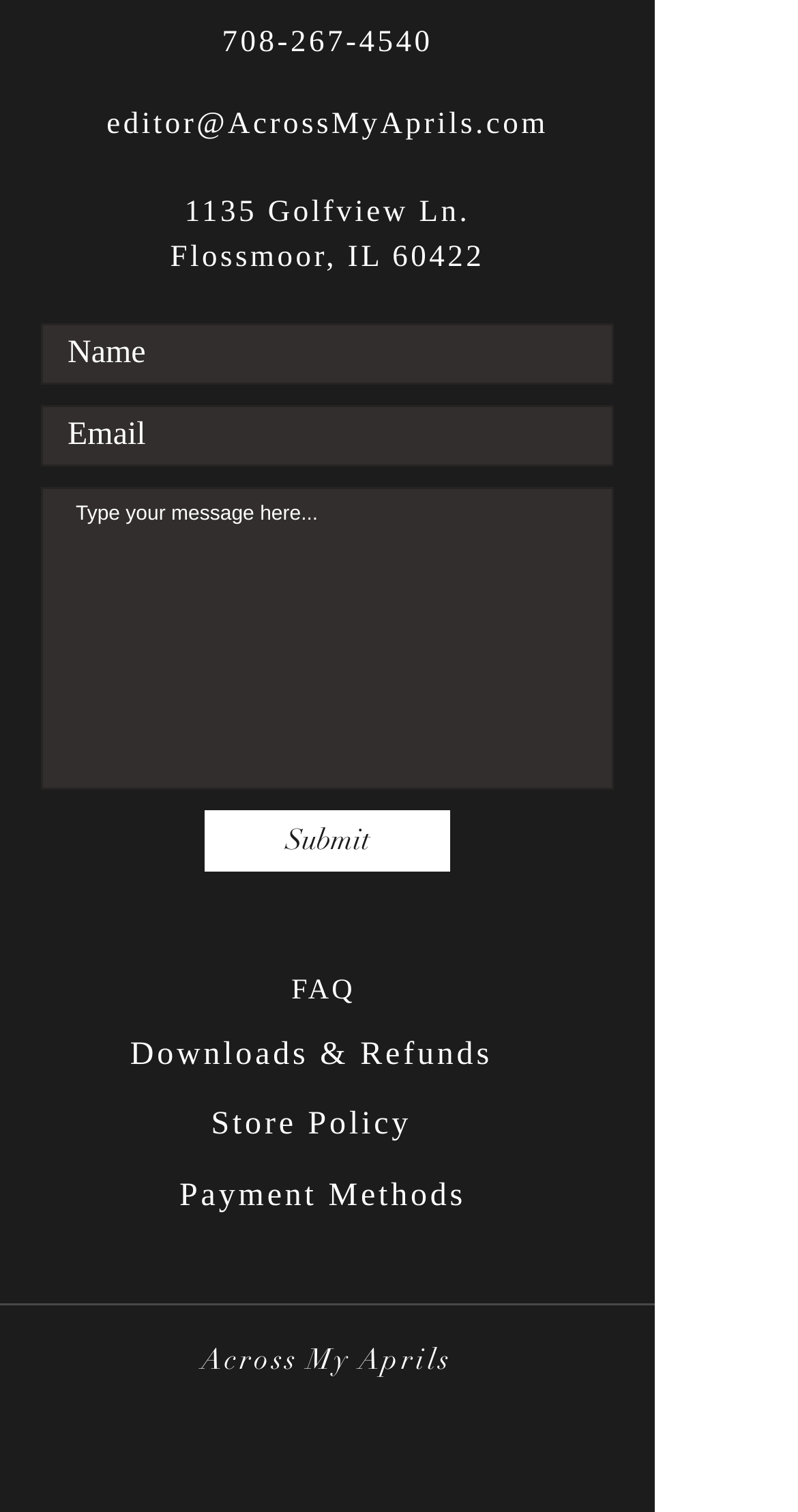Find the bounding box coordinates for the area that should be clicked to accomplish the instruction: "Click the Submit button".

[0.256, 0.535, 0.564, 0.576]